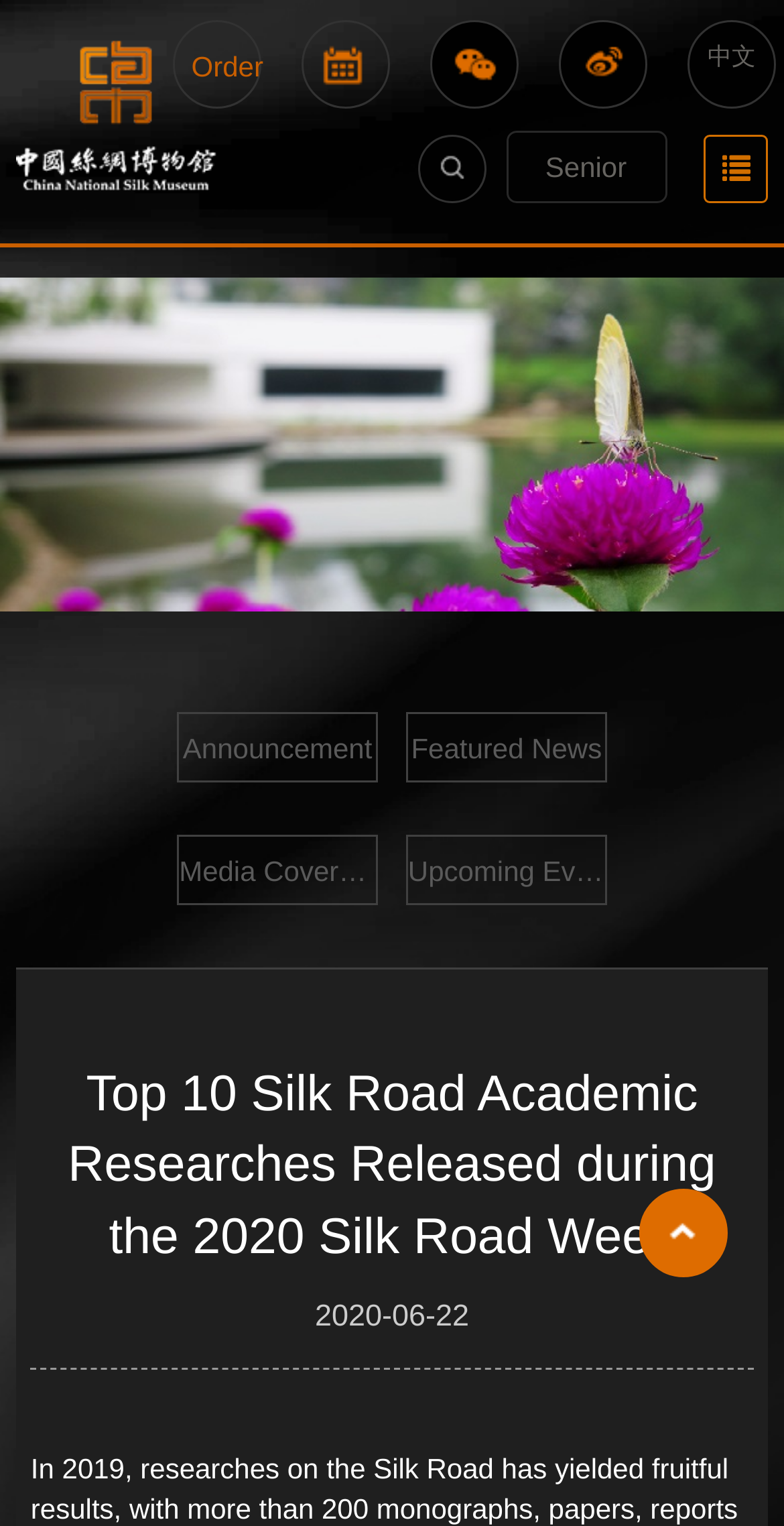How many links are in the top navigation bar?
Use the image to answer the question with a single word or phrase.

4